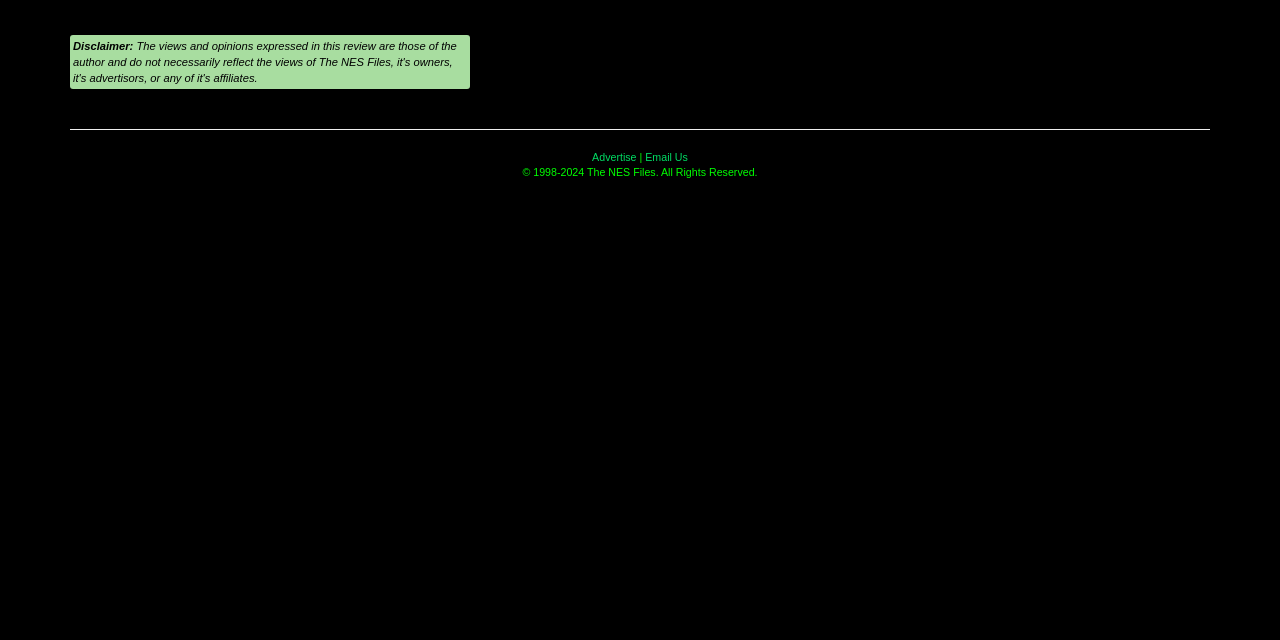Using the webpage screenshot and the element description Email Us, determine the bounding box coordinates. Specify the coordinates in the format (top-left x, top-left y, bottom-right x, bottom-right y) with values ranging from 0 to 1.

[0.504, 0.235, 0.537, 0.254]